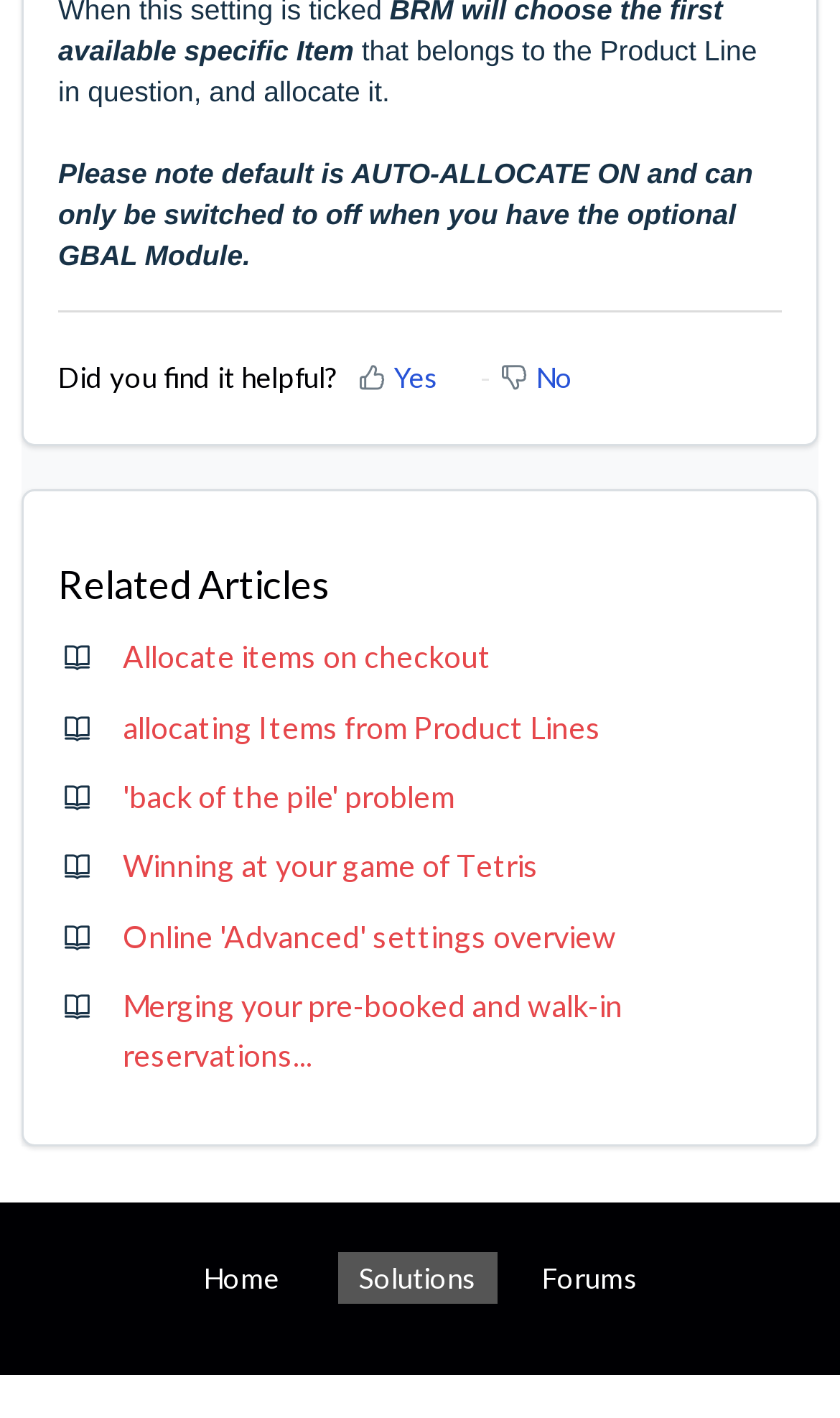What is the position of the 'Did you find it helpful?' text? Analyze the screenshot and reply with just one word or a short phrase.

Above the Yes and No buttons